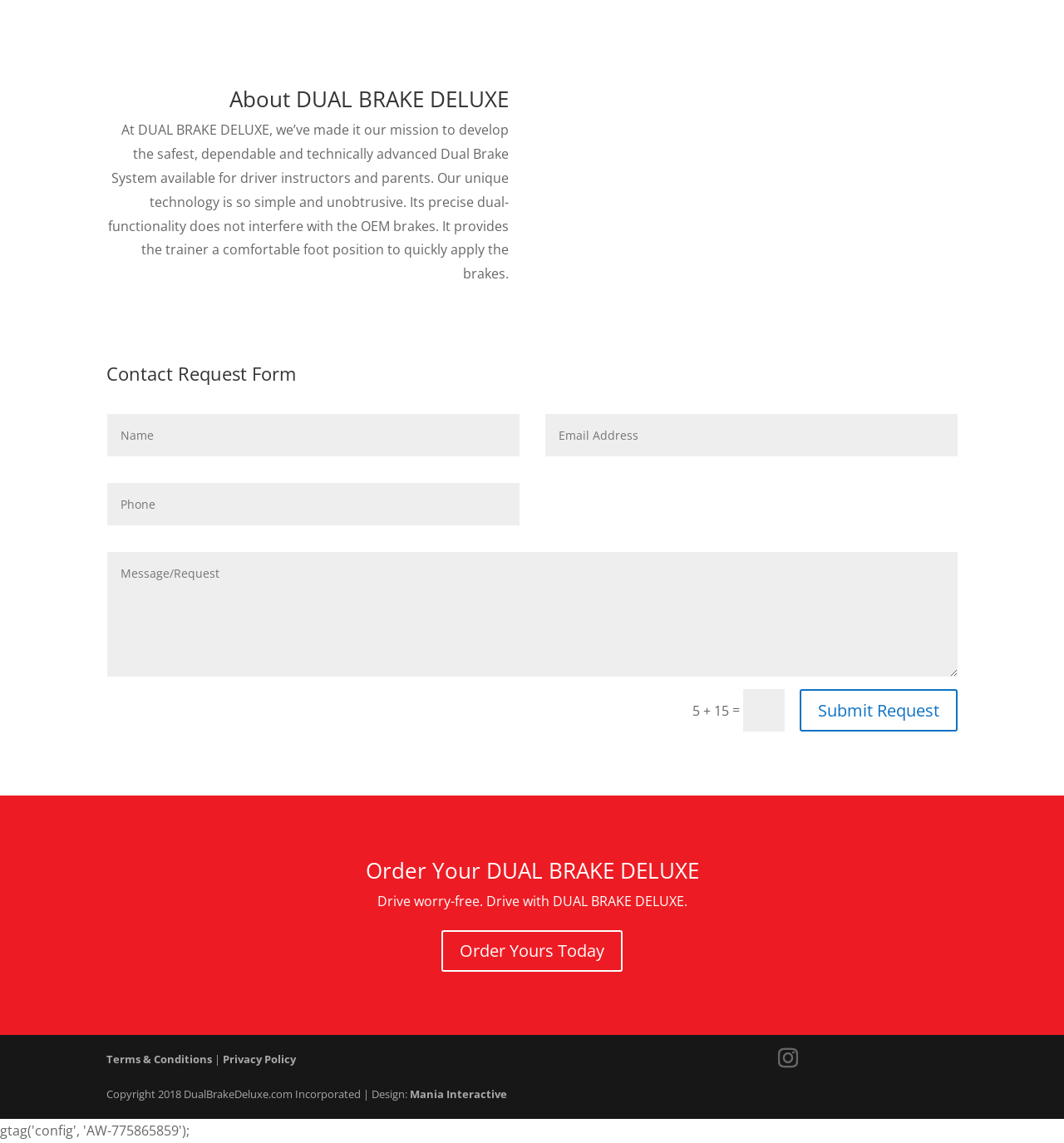Please predict the bounding box coordinates (top-left x, top-left y, bottom-right x, bottom-right y) for the UI element in the screenshot that fits the description: name="et_pb_contact_message_0" placeholder="Message/Request"

[0.101, 0.483, 0.9, 0.592]